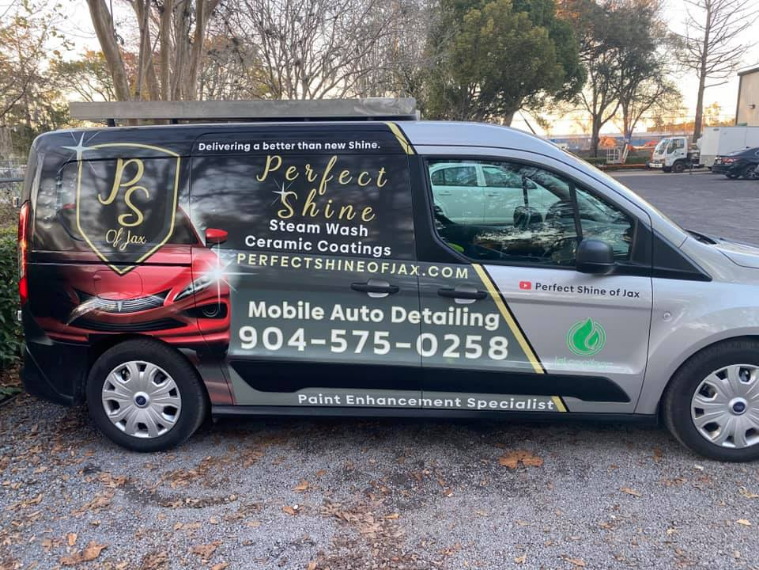Can you give a comprehensive explanation to the question given the content of the image?
What is the phone number of the service?

The phone number of the service can be found on the van, as it is clearly visible and mentioned in the caption as '904-575-0258', which is the contact information for potential customers to reach out for paint enhancement and detailing services.